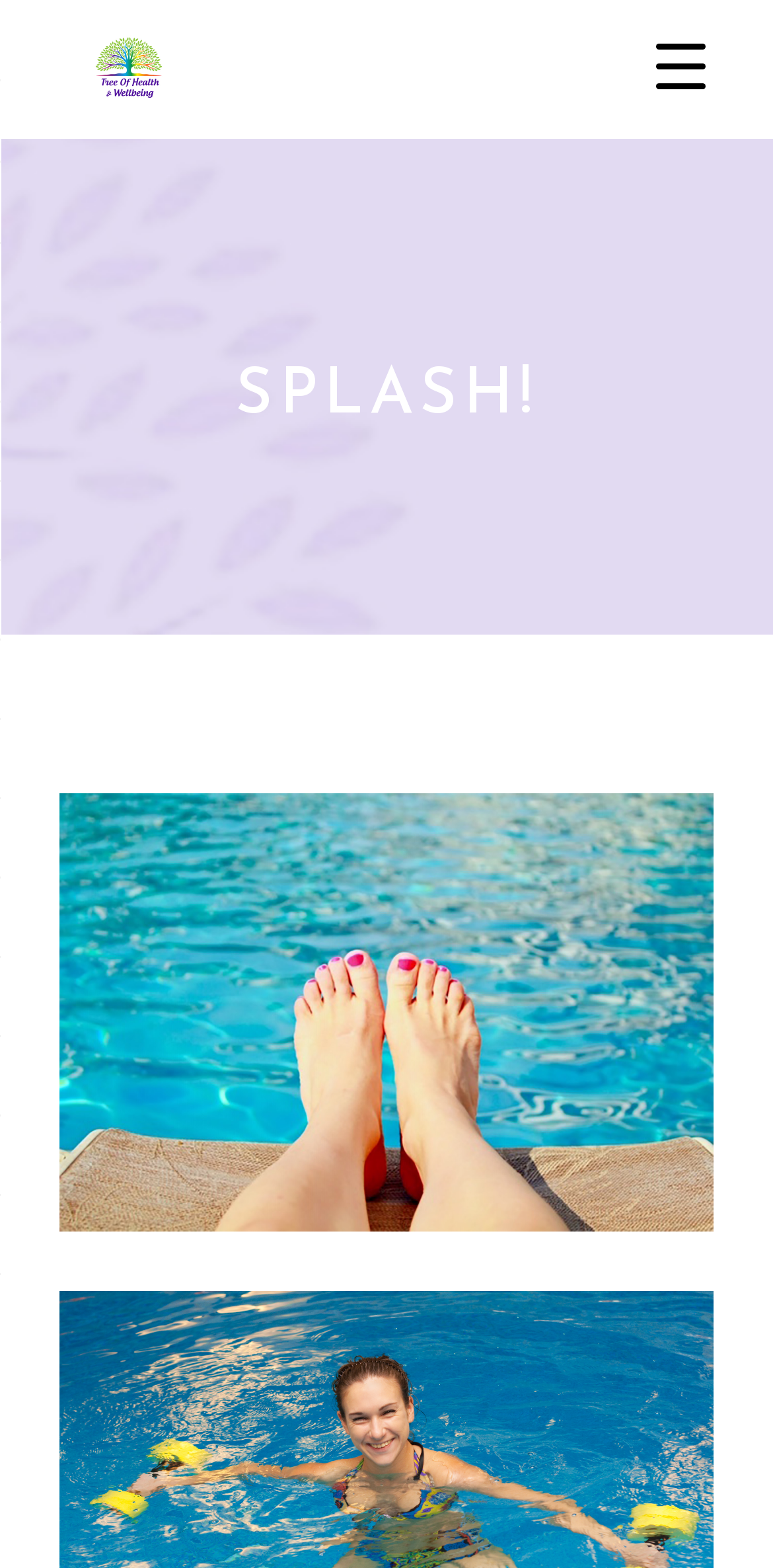From the webpage screenshot, predict the bounding box of the UI element that matches this description: "parent_node: Search for:".

None